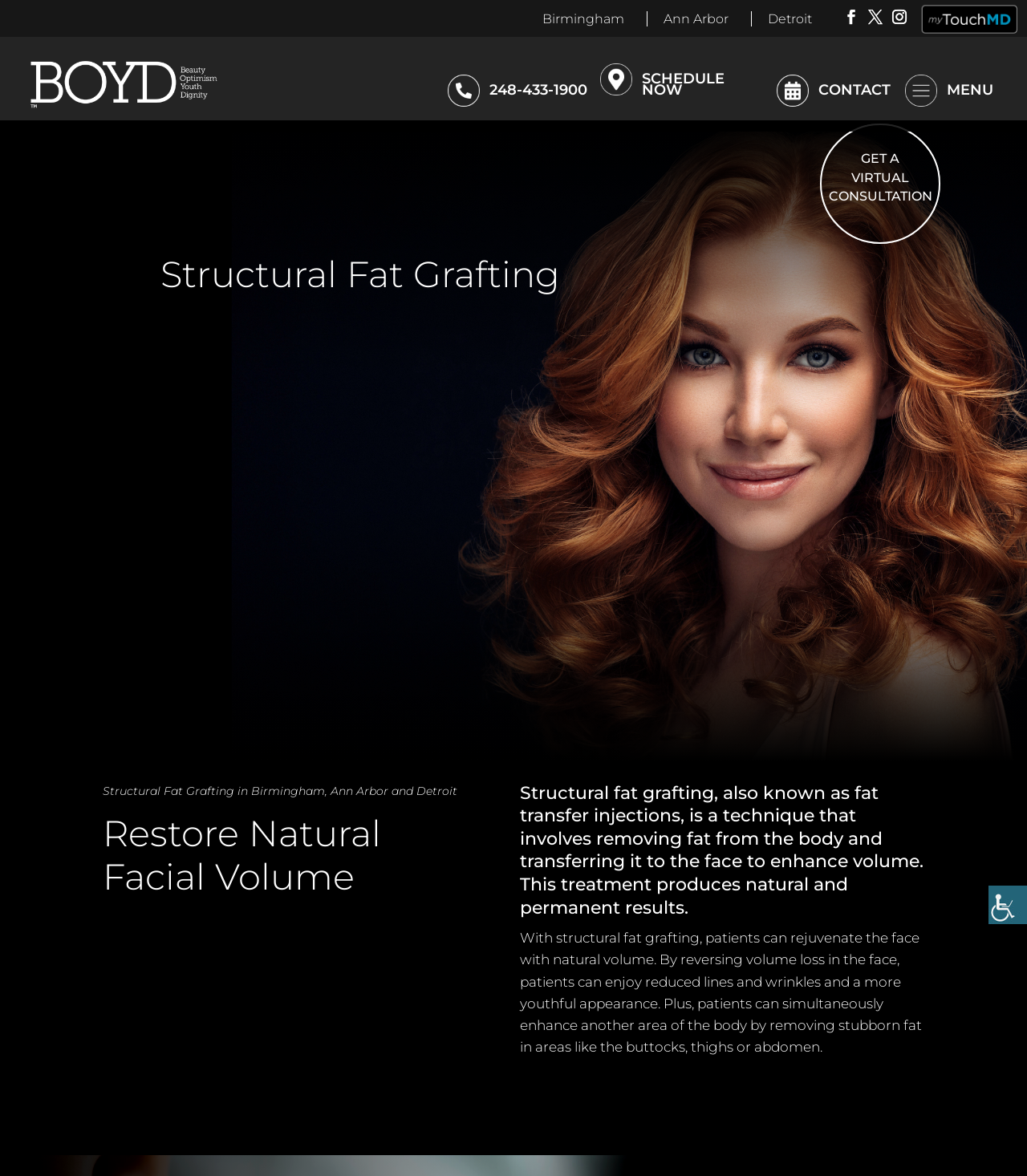What is the main topic of this webpage?
Give a detailed response to the question by analyzing the screenshot.

Based on the webpage's content, particularly the heading 'Structural Fat Grafting' and the description 'Structural Fat Grafting in Birmingham, Ann Arbor and Detroit', it is clear that the main topic of this webpage is Structural Fat Grafting.